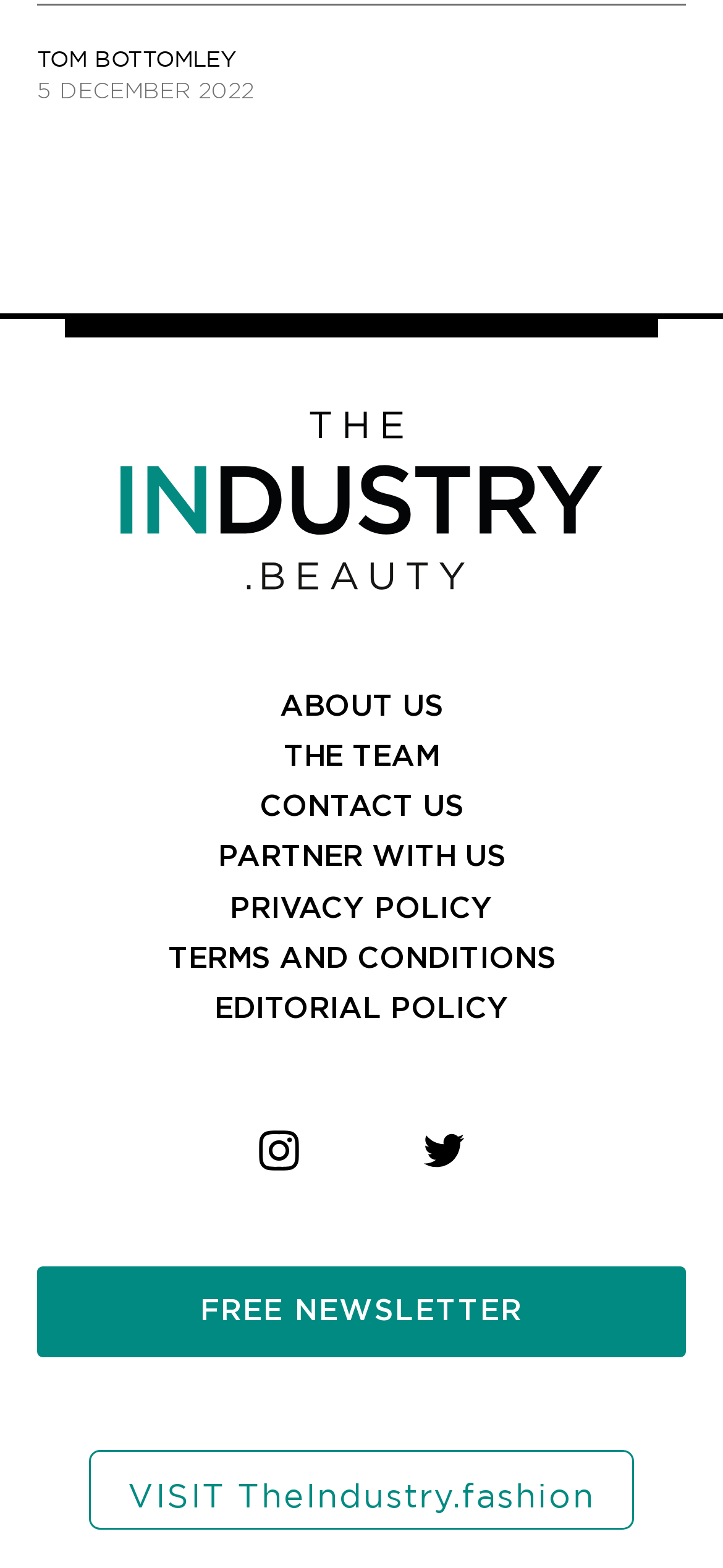Determine the bounding box coordinates of the UI element that matches the following description: "placeholder="Telephone, e.g. 131 2345 6789"". The coordinates should be four float numbers between 0 and 1 in the format [left, top, right, bottom].

None